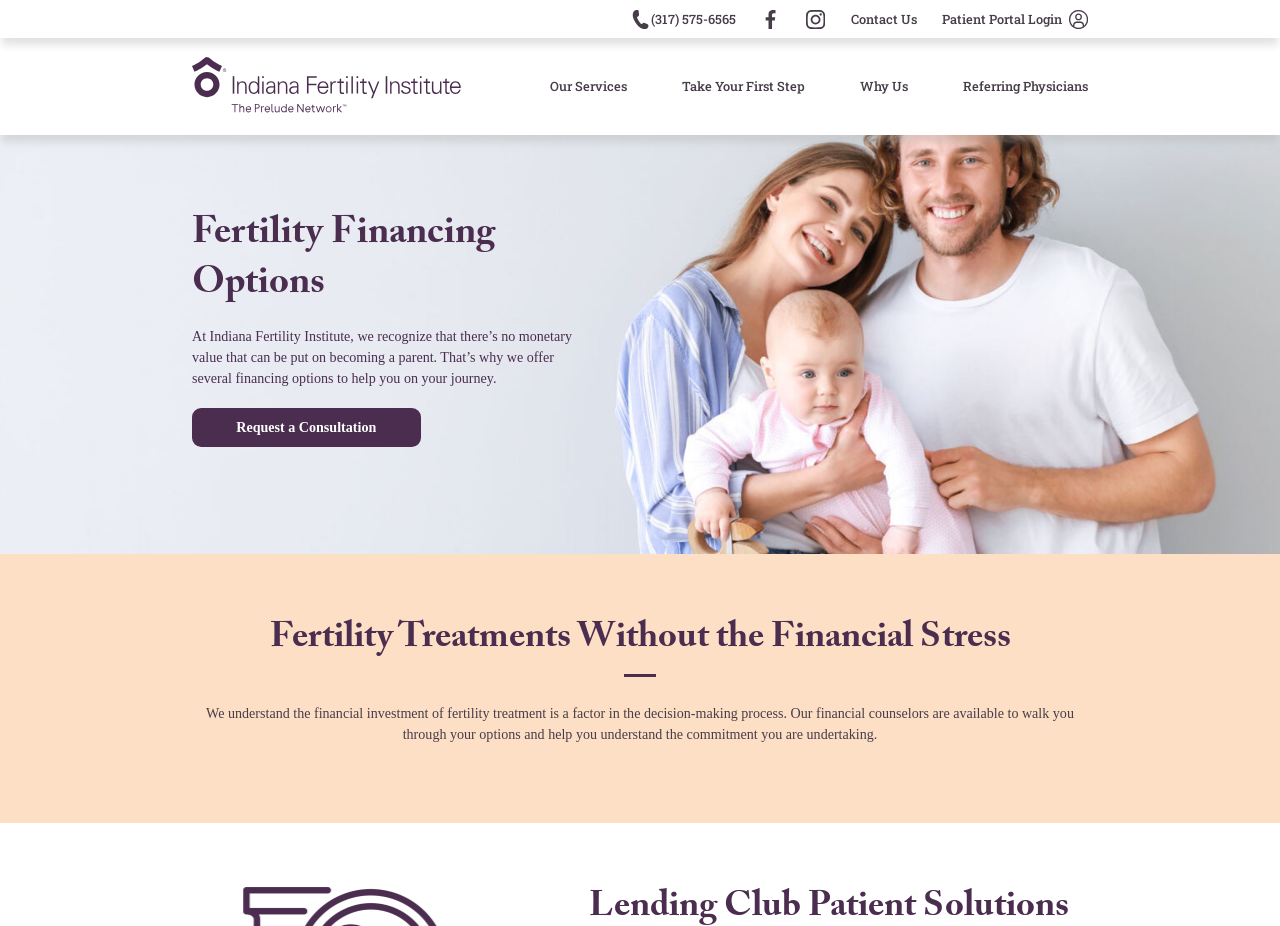Construct a comprehensive caption that outlines the webpage's structure and content.

The webpage is about fertility financing options and managing IVF costs. At the top, there is a phone number "(317) 575-6565" with a small image beside it, followed by two more small images. To the right of these elements, there are links to "Contact Us" and "Patient Portal Login" with another small image beside the latter.

Below these top elements, there is a large image of a mother and father holding a child, spanning the entire width of the page. Above this image, there are three links: "Our Services", "Take Your First Step", and "Why Us", arranged horizontally.

The main content of the page starts with a heading "Fertility Financing Options" followed by a paragraph of text explaining the financing options available at Indiana Fertility Institute. Below this, there is a link to "Request a Consultation". 

Further down, there is another heading "Fertility Treatments Without the Financial Stress" followed by a paragraph of text discussing the financial investment of fertility treatment and the role of financial counselors in helping patients understand their options.